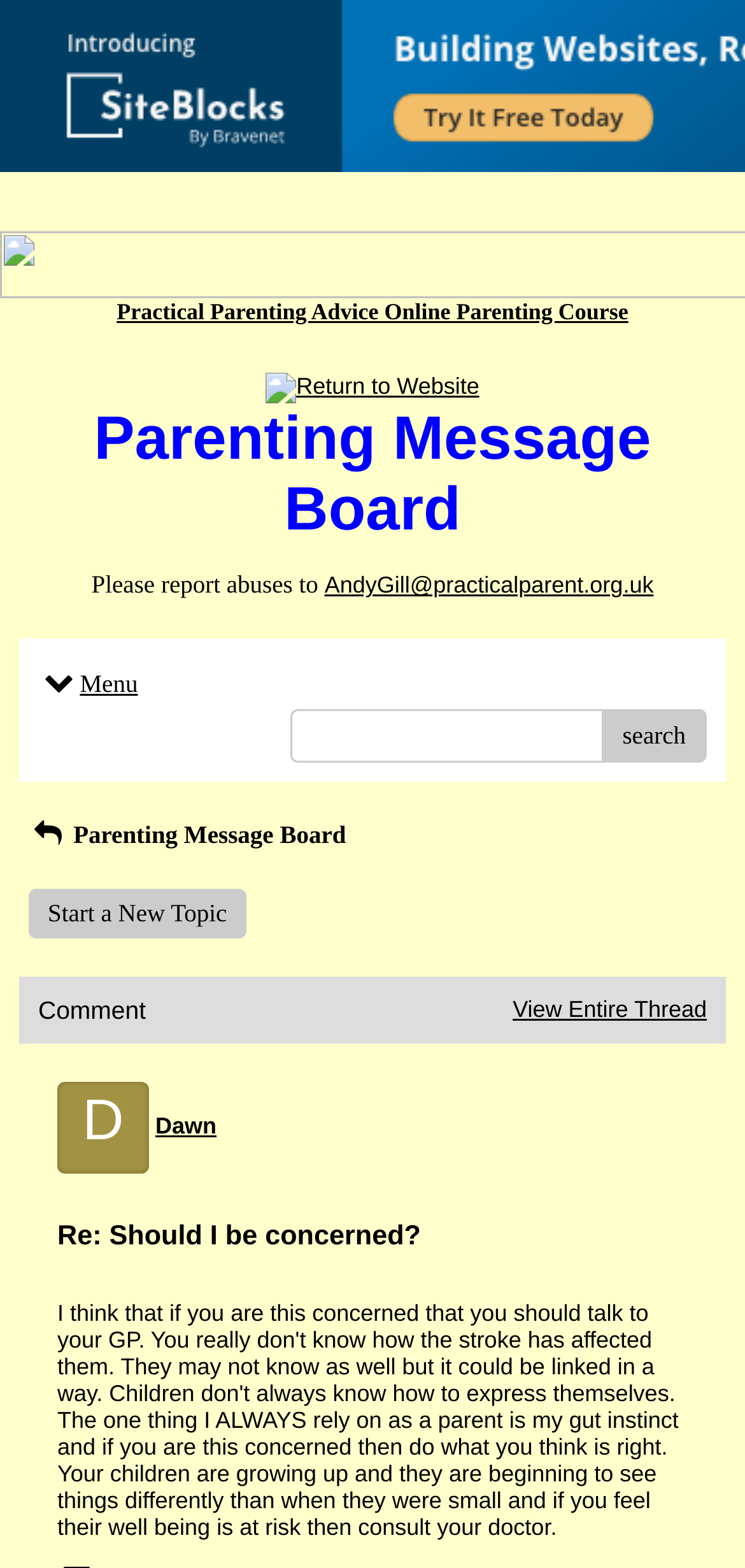What is the topic of the latest thread?
Using the information from the image, provide a comprehensive answer to the question.

The latest thread is titled 'Re: Should I be concerned?', which suggests that the topic of discussion is whether someone should be concerned about something. The exact context or details of the concern are not provided on this page.